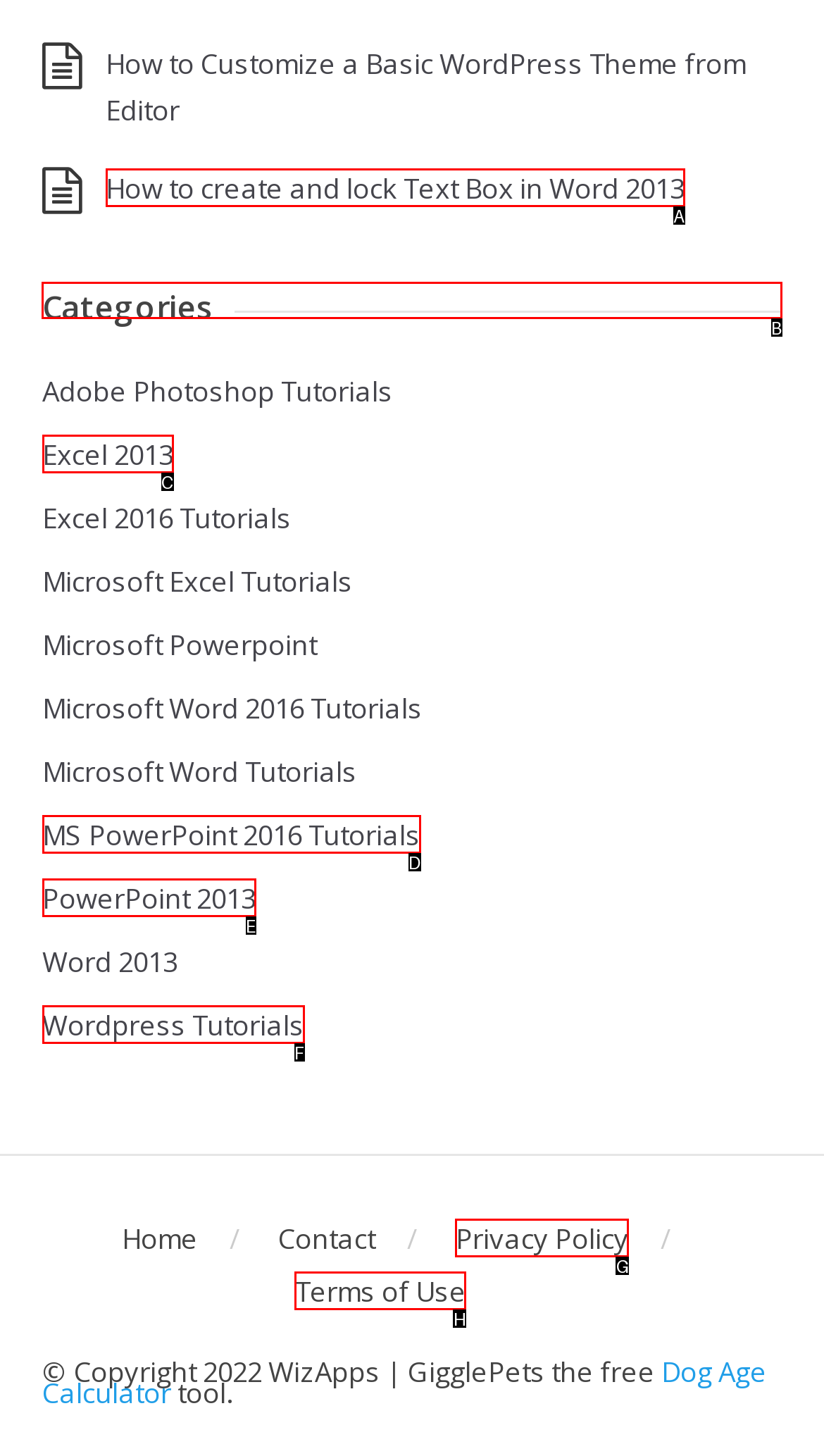Which HTML element should be clicked to perform the following task: Go to the 'Categories' section
Reply with the letter of the appropriate option.

B